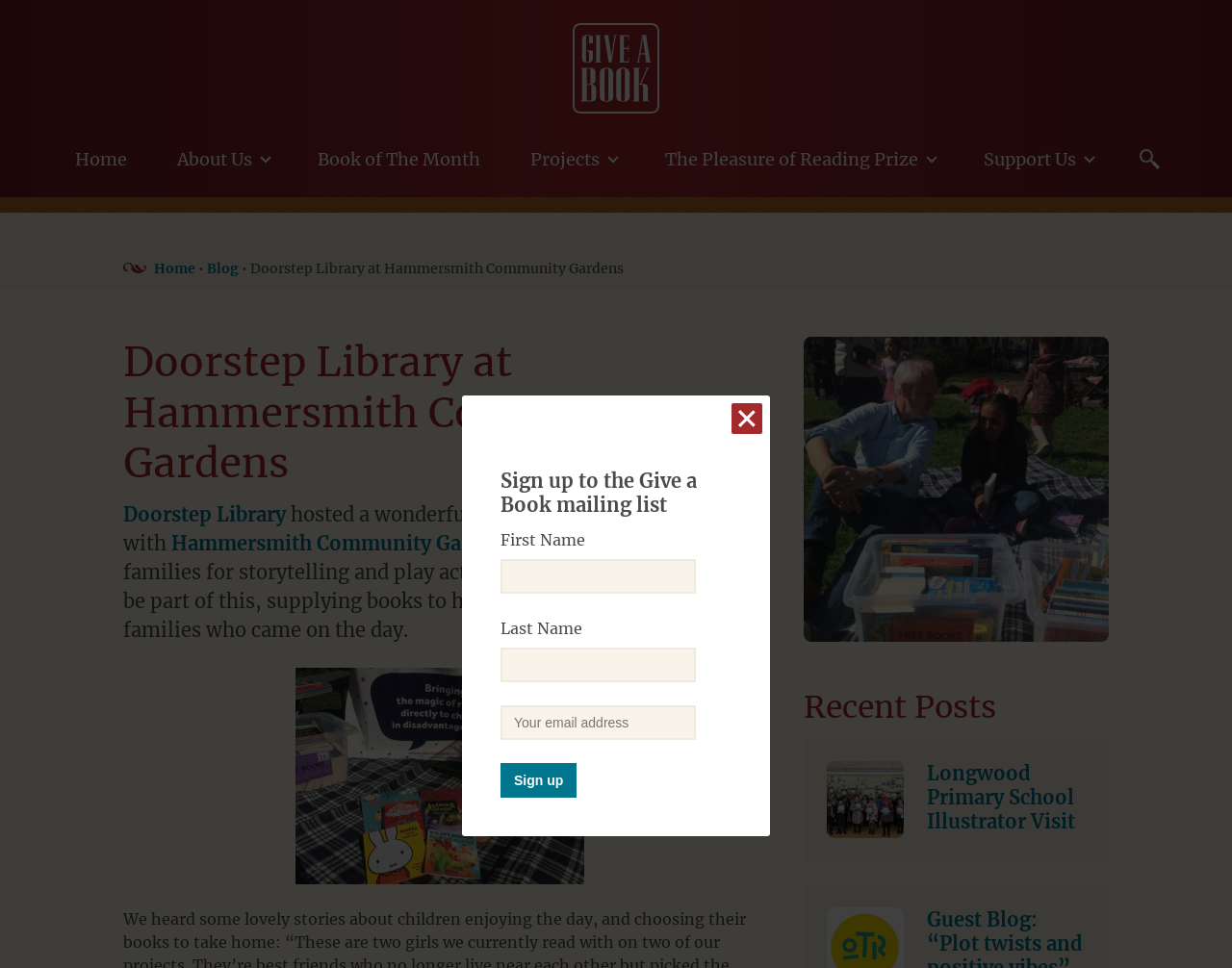Give a one-word or one-phrase response to the question:
What is the name of the community garden?

Hammersmith Community Gardens